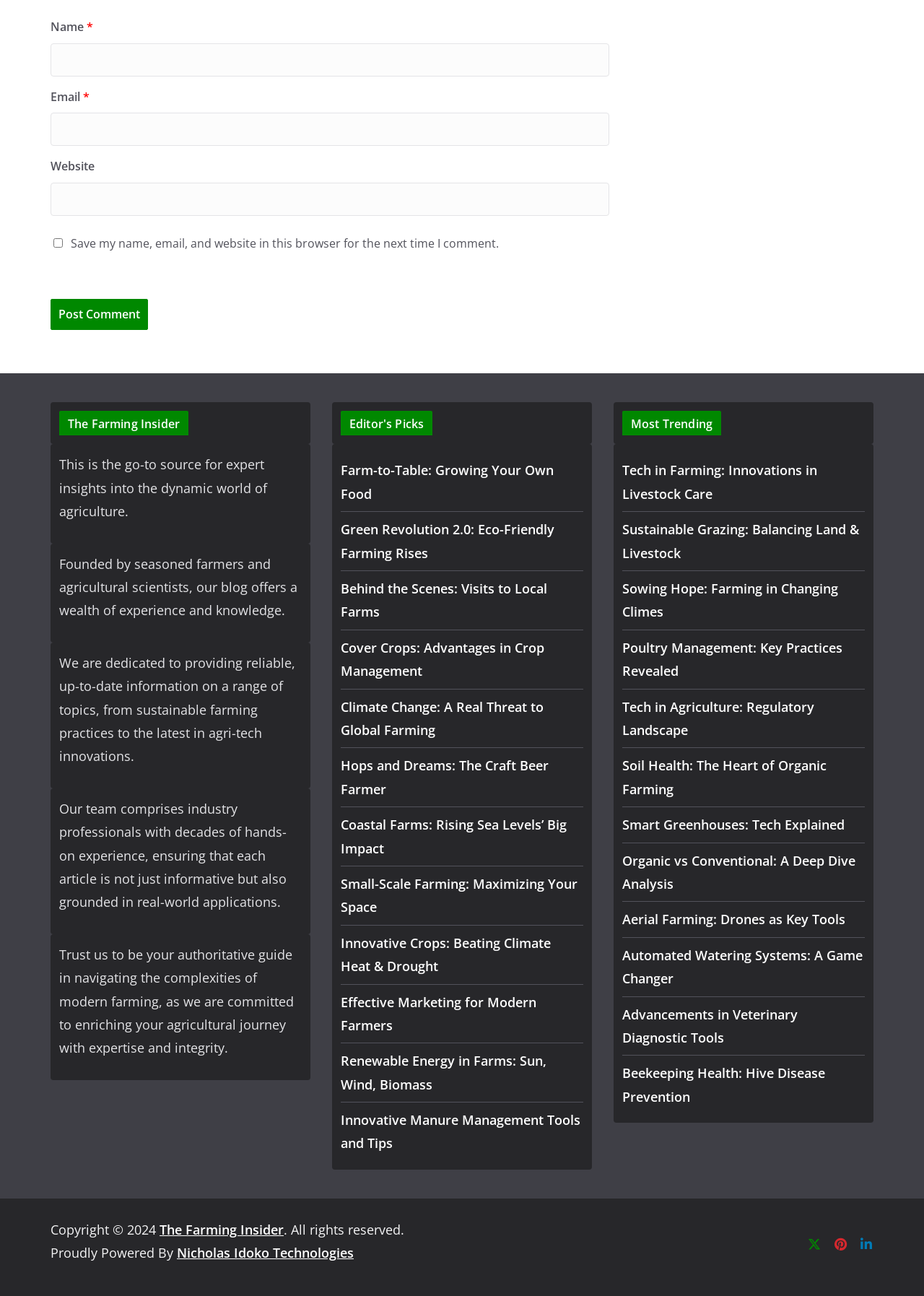Based on the image, provide a detailed response to the question:
What is the topic of the article 'Farm-to-Table: Growing Your Own Food'?

The article 'Farm-to-Table: Growing Your Own Food' is listed under the 'Editor's Picks' section, and its title suggests that it is related to farming practices, specifically growing one's own food.